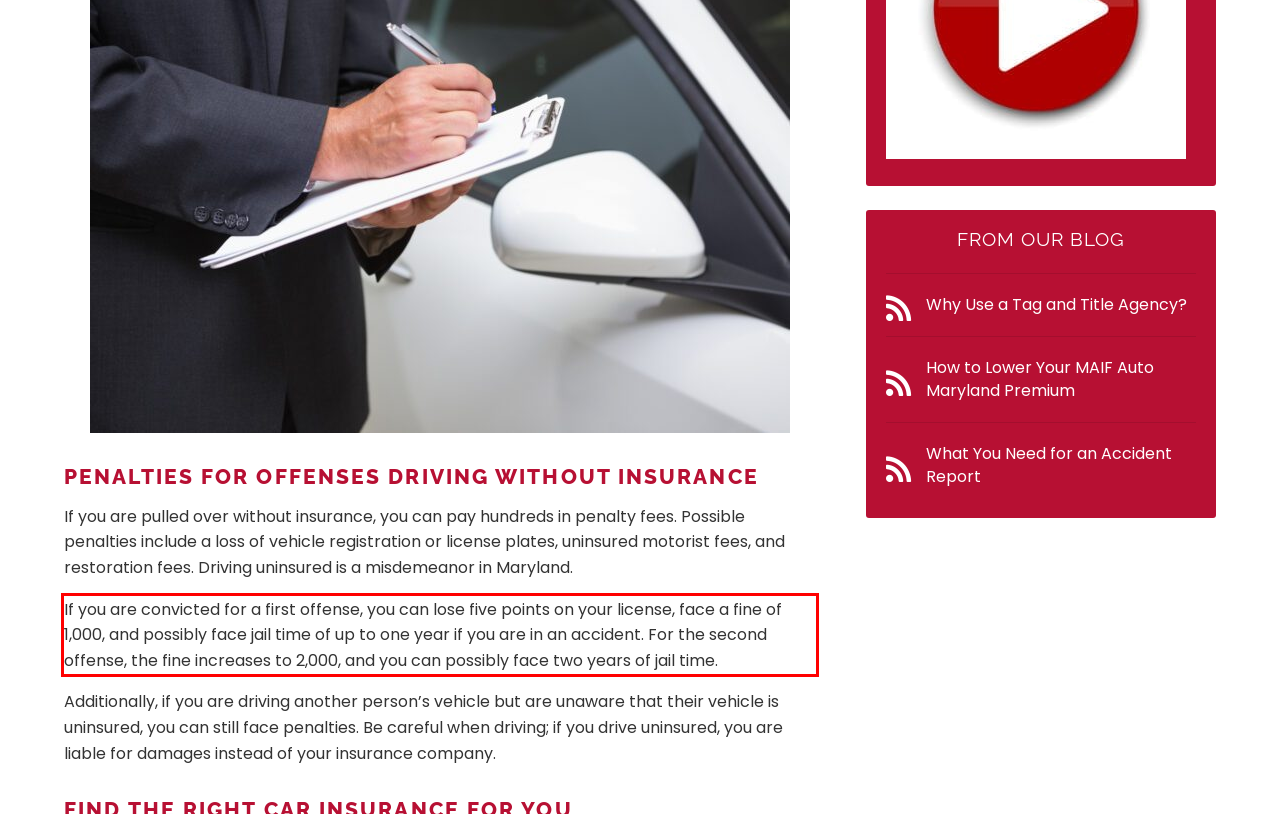Using the provided screenshot of a webpage, recognize and generate the text found within the red rectangle bounding box.

If you are convicted for a first offense, you can lose five points on your license, face a fine of 1,000, and possibly face jail time of up to one year if you are in an accident. For the second offense, the fine increases to 2,000, and you can possibly face two years of jail time.